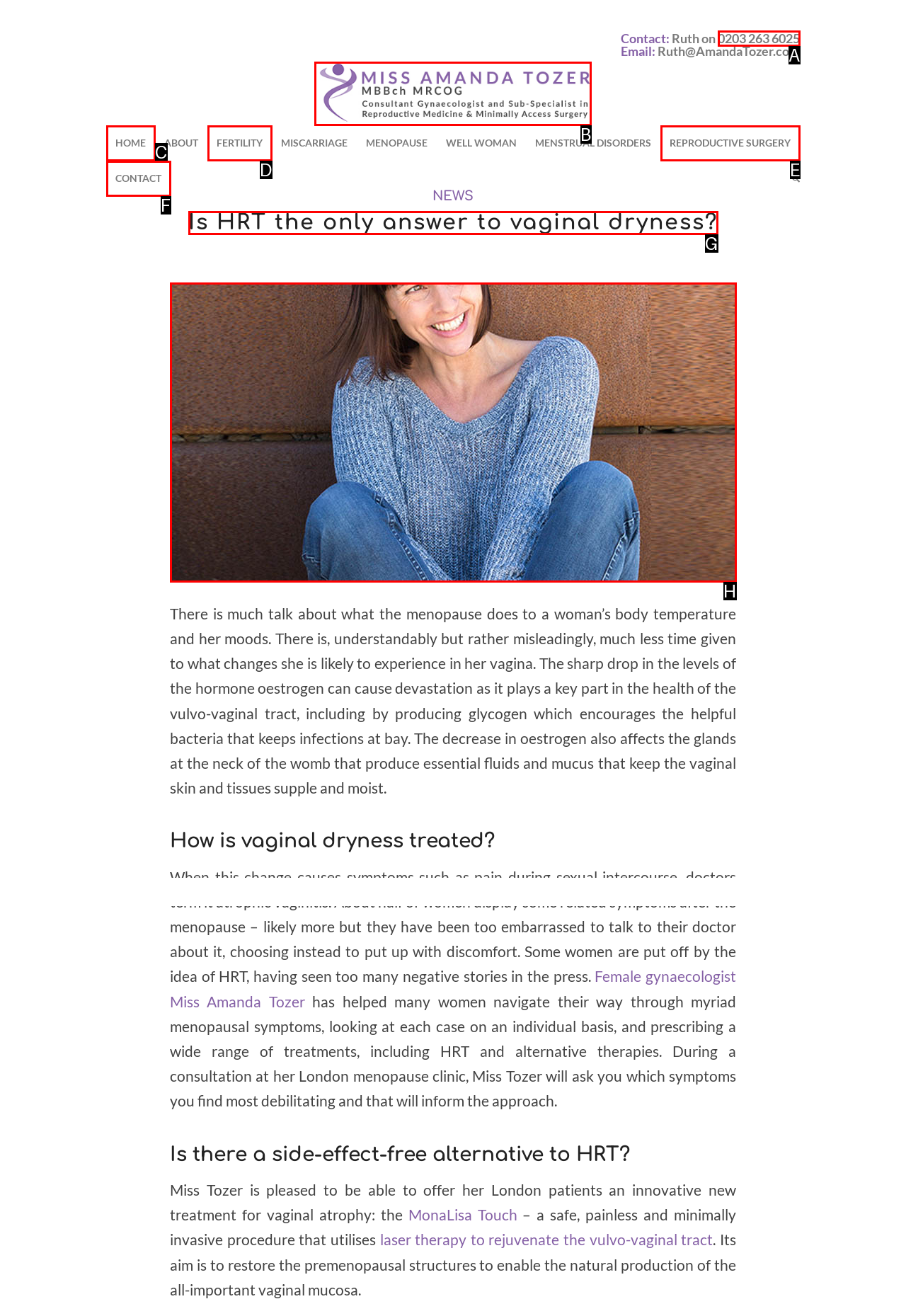Identify the option that corresponds to the description: title="Vaginal Dryness Treatment London". Provide only the letter of the option directly.

H